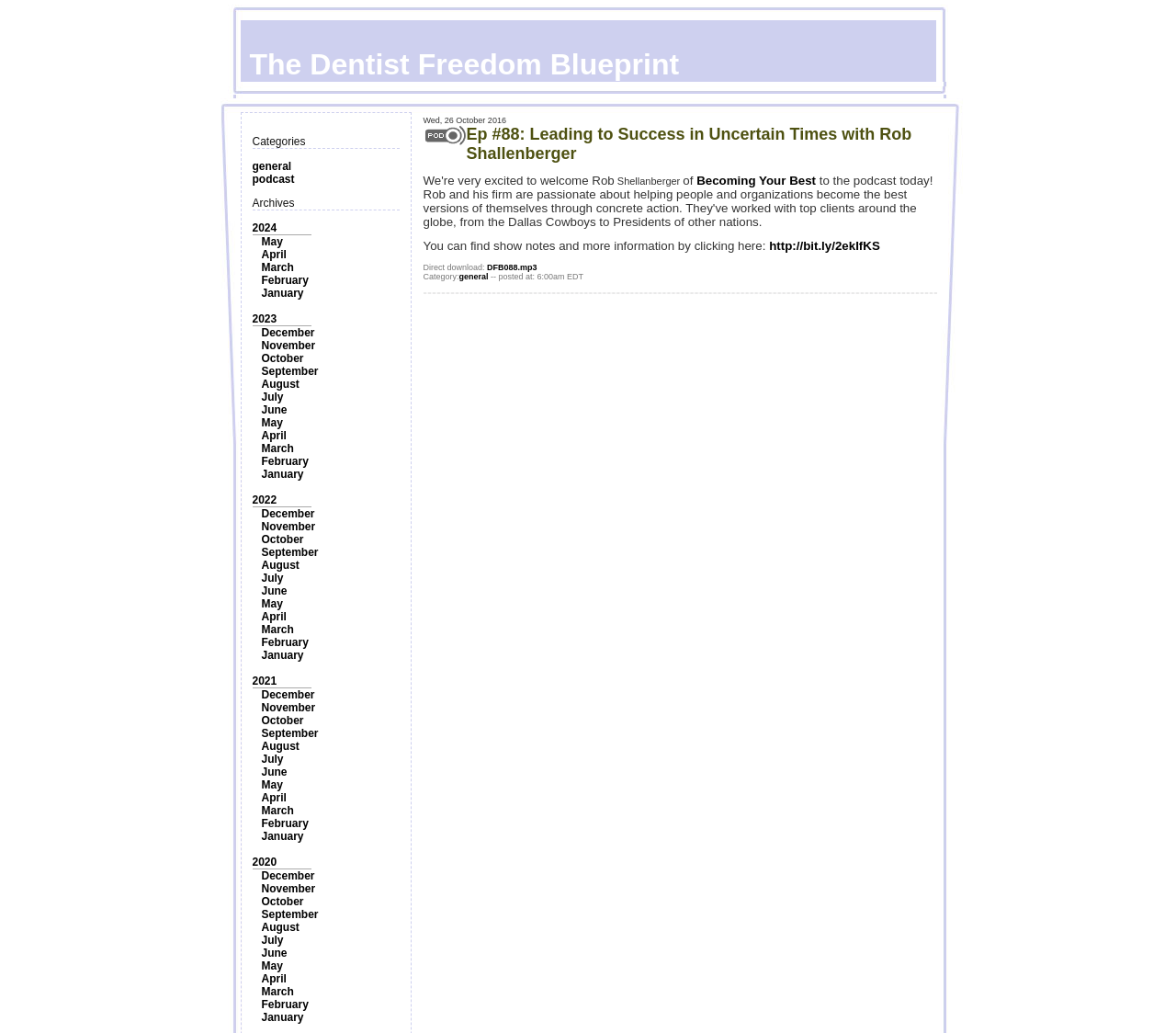Illustrate the webpage with a detailed description.

The webpage is about a podcast episode titled "Ep #88: Leading to Success in Uncertain Times with Rob Shallenberger" from "The Dentist Freedom Blueprint" series. At the top of the page, there is an image and a header section with the title of the podcast episode. Below the header, there are categories and archives sections. The categories section has a label "Categories" and a link to "general" and "podcast" categories. The archives section has a label "Archives" and lists links to different years (2024, 2023, 2022, 2021, and 2020) and months (from January to December) in a vertical column.

The main content of the page is a table with a single row and multiple columns. The table cell contains a brief description of the podcast episode, including the title, a brief summary, and links to show notes and a direct download of the episode. There is also an image and a link to the guest's website, "Becoming Your Best". The description mentions that Rob Shallenberger and his firm help people and organizations become their best versions through concrete action, and they have worked with top clients around the globe.

At the bottom of the table cell, there are additional links and text, including a link to the episode's MP3 file, a category label "general", and a posting time "6:00am EDT".